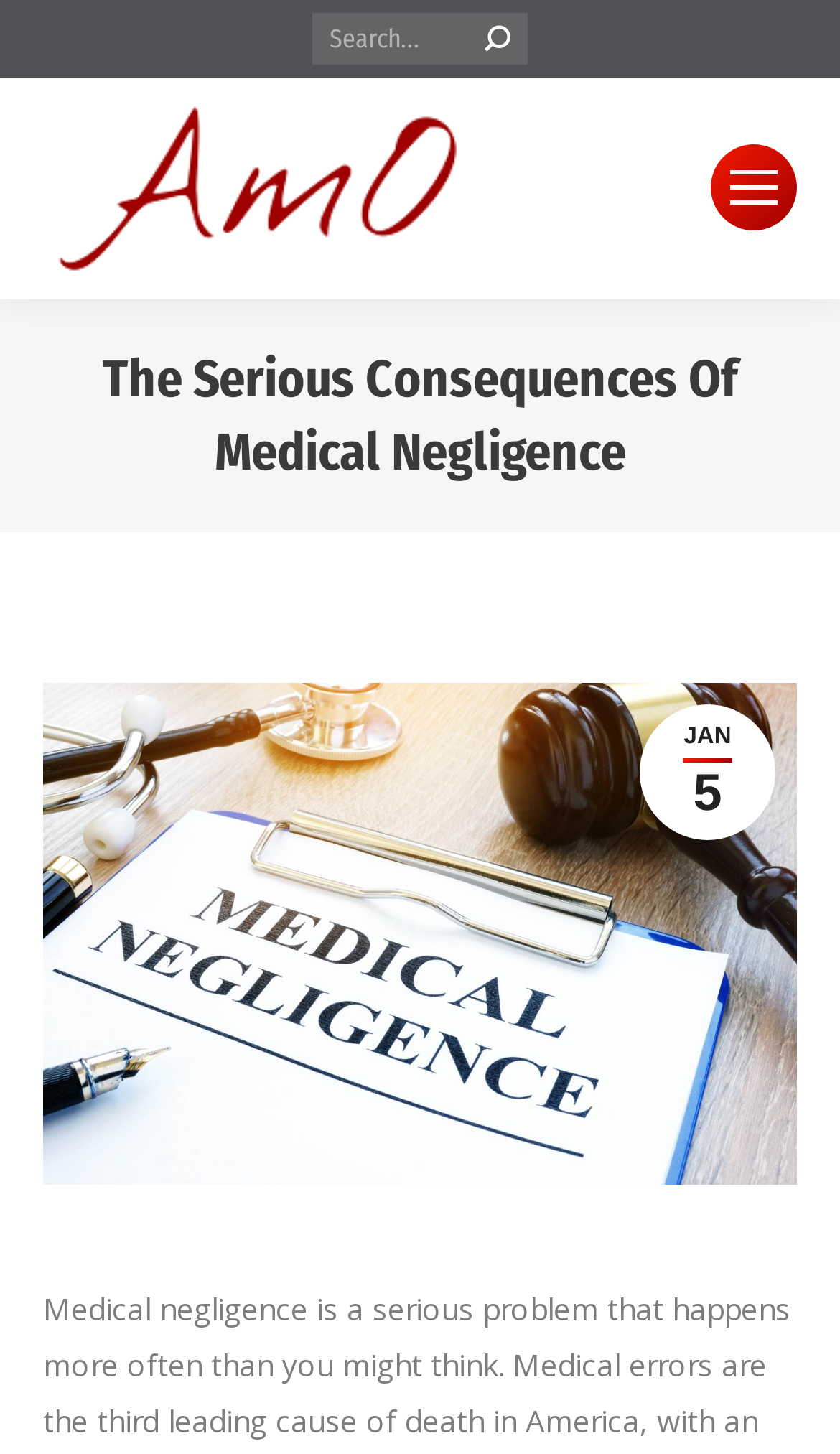Provide the bounding box coordinates of the UI element this sentence describes: "parent_node: Search:".

[0.577, 0.009, 0.608, 0.044]